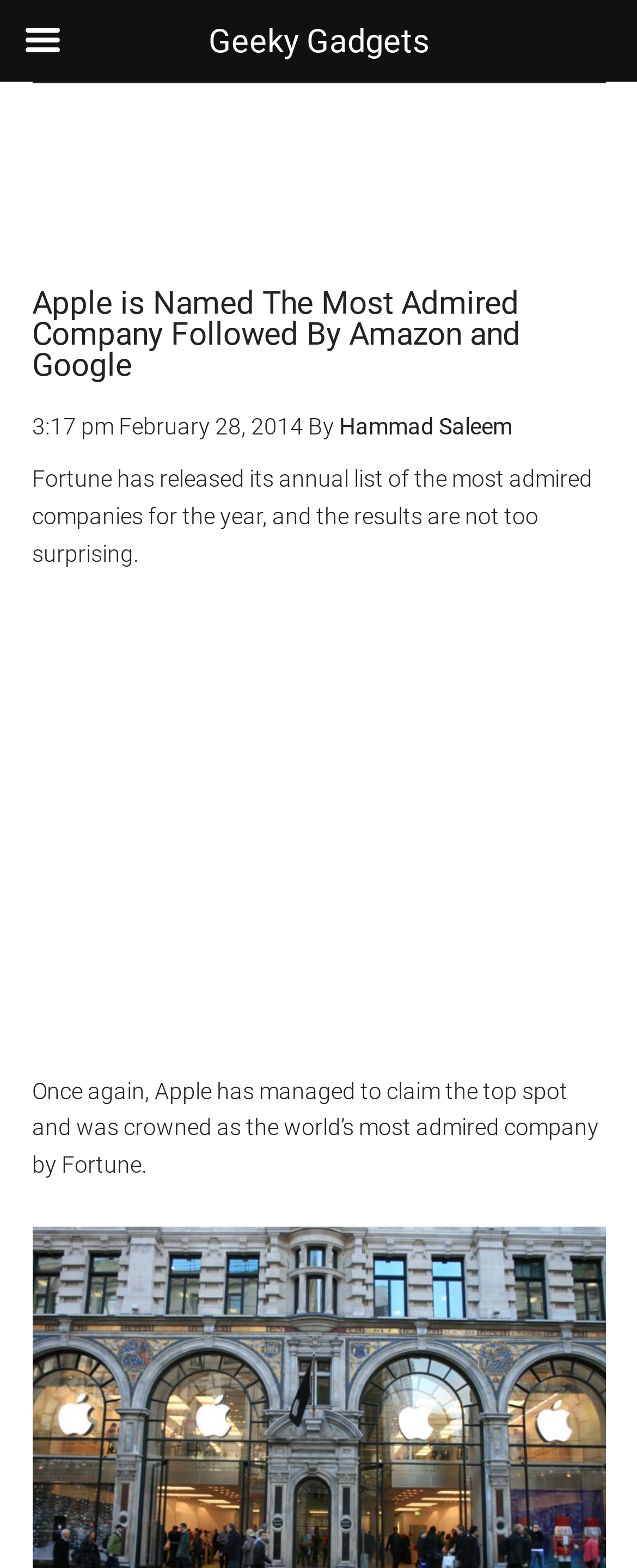Can you extract the primary headline text from the webpage?

Apple is Named The Most Admired Company Followed By Amazon and Google